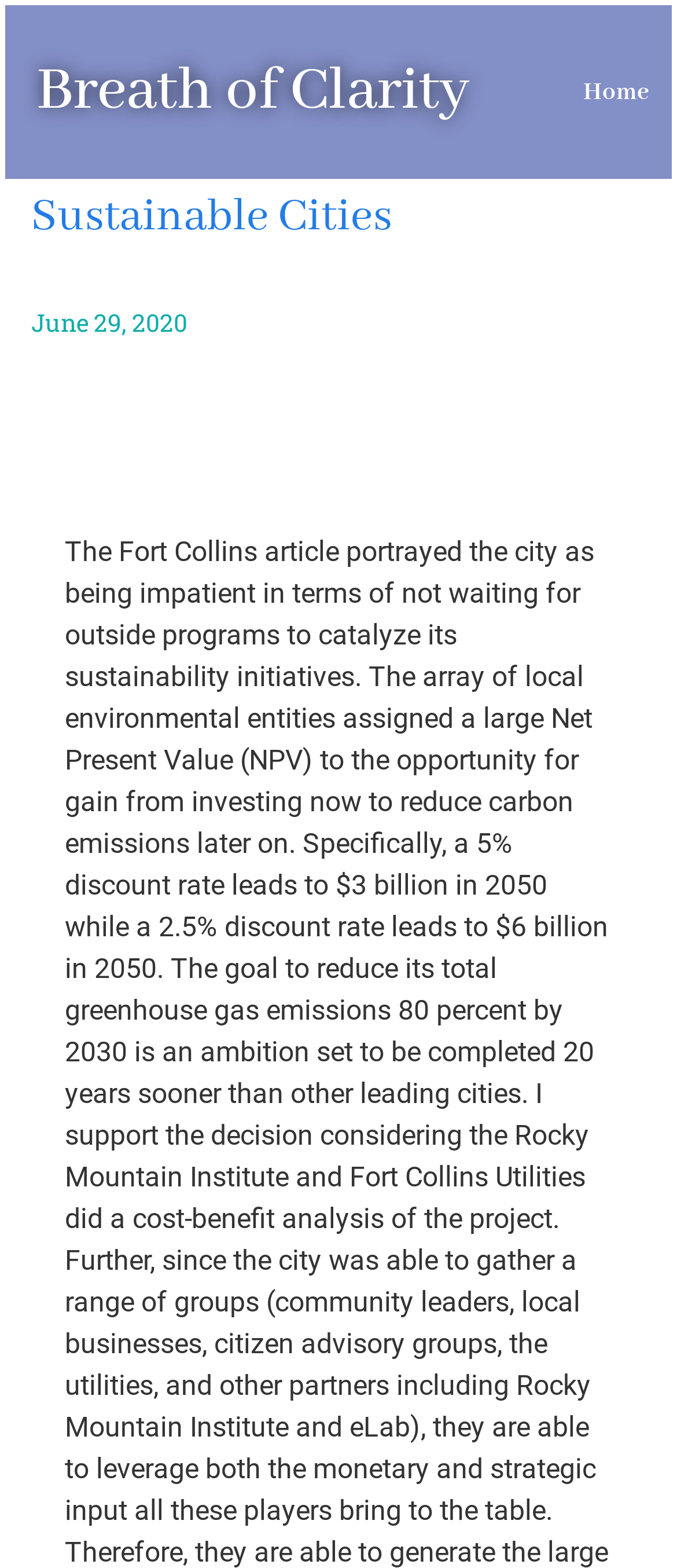Identify the bounding box for the given UI element using the description provided. Coordinates should be in the format (top-left x, top-left y, bottom-right x, bottom-right y) and must be between 0 and 1. Here is the description: Home

[0.861, 0.045, 0.959, 0.072]